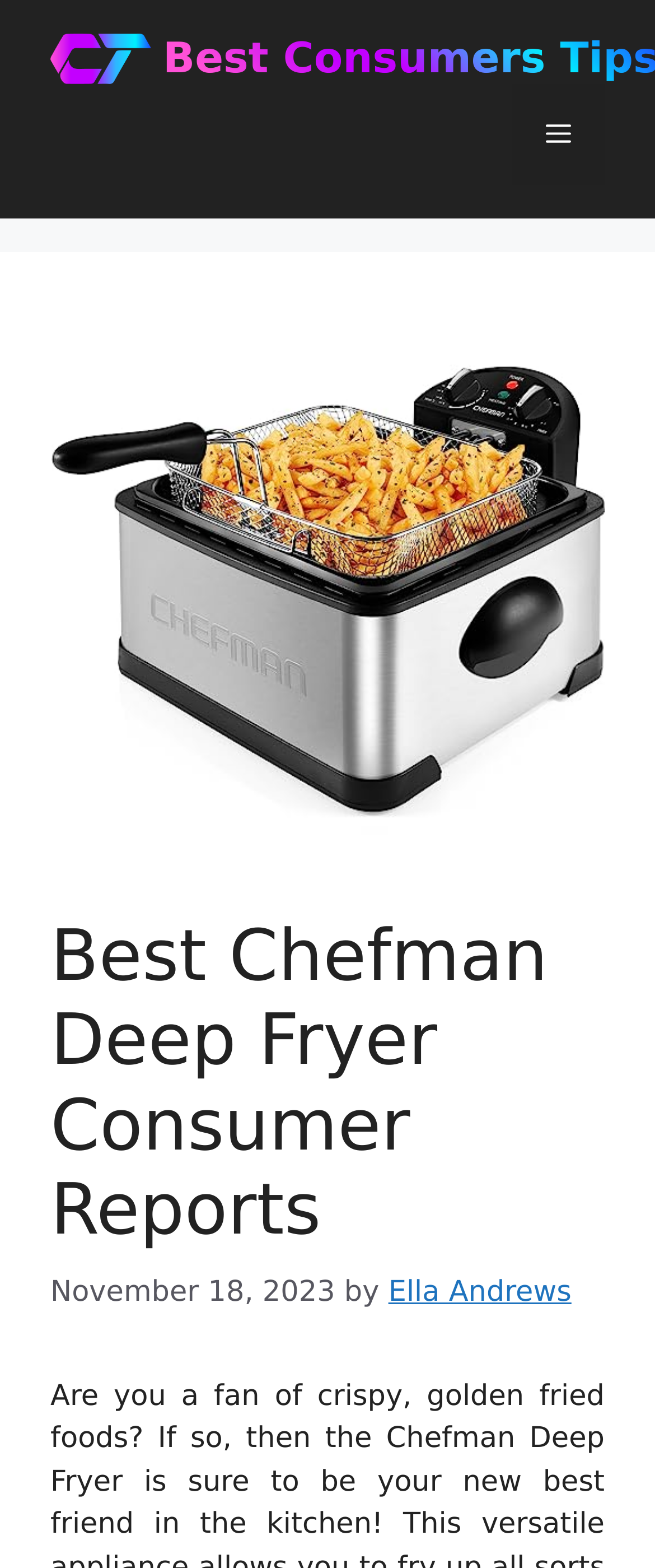Determine the bounding box of the UI component based on this description: "Ella Andrews". The bounding box coordinates should be four float values between 0 and 1, i.e., [left, top, right, bottom].

[0.593, 0.814, 0.872, 0.835]